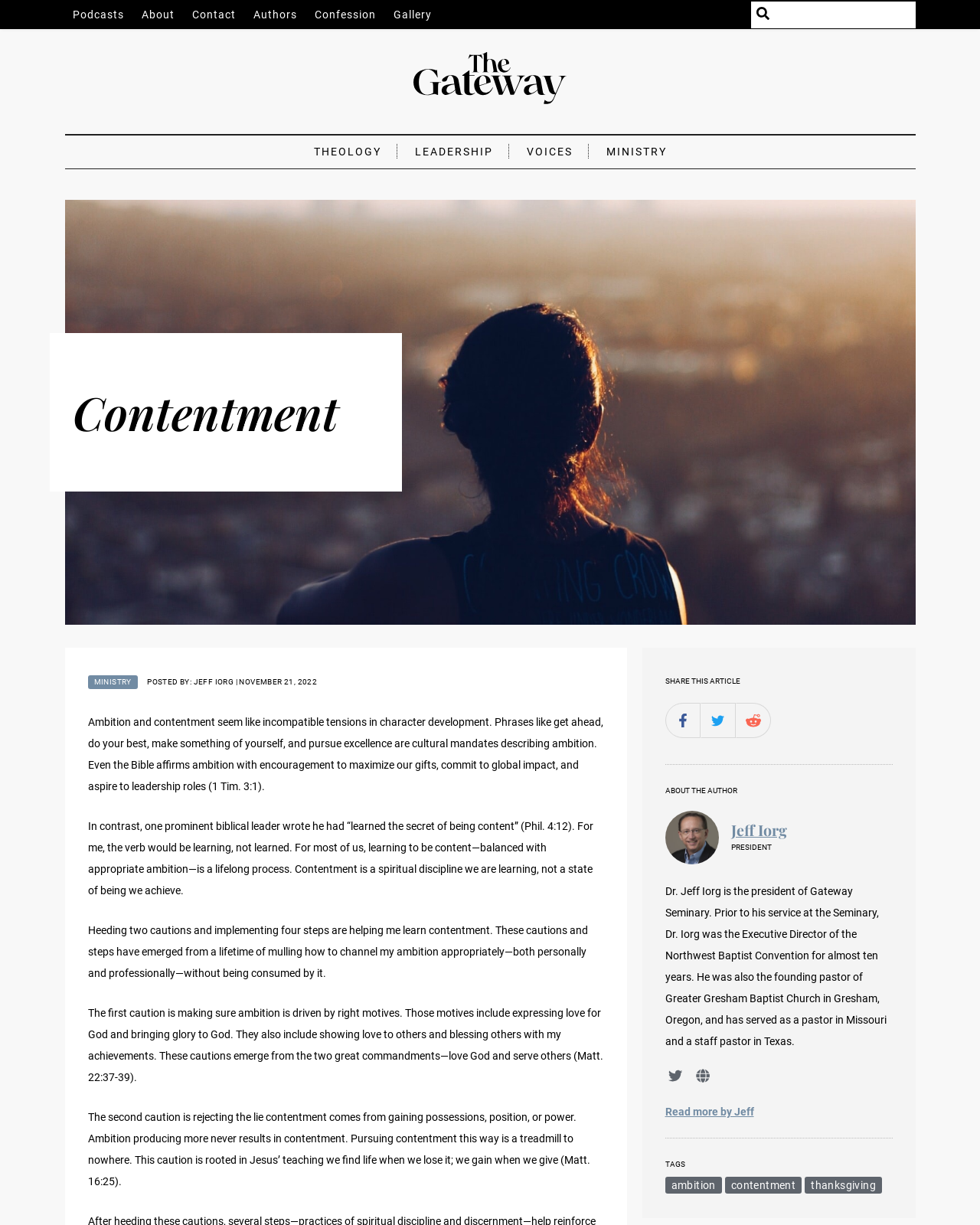Bounding box coordinates should be in the format (top-left x, top-left y, bottom-right x, bottom-right y) and all values should be floating point numbers between 0 and 1. Determine the bounding box coordinate for the UI element described as: Share on twitter

[0.715, 0.574, 0.75, 0.602]